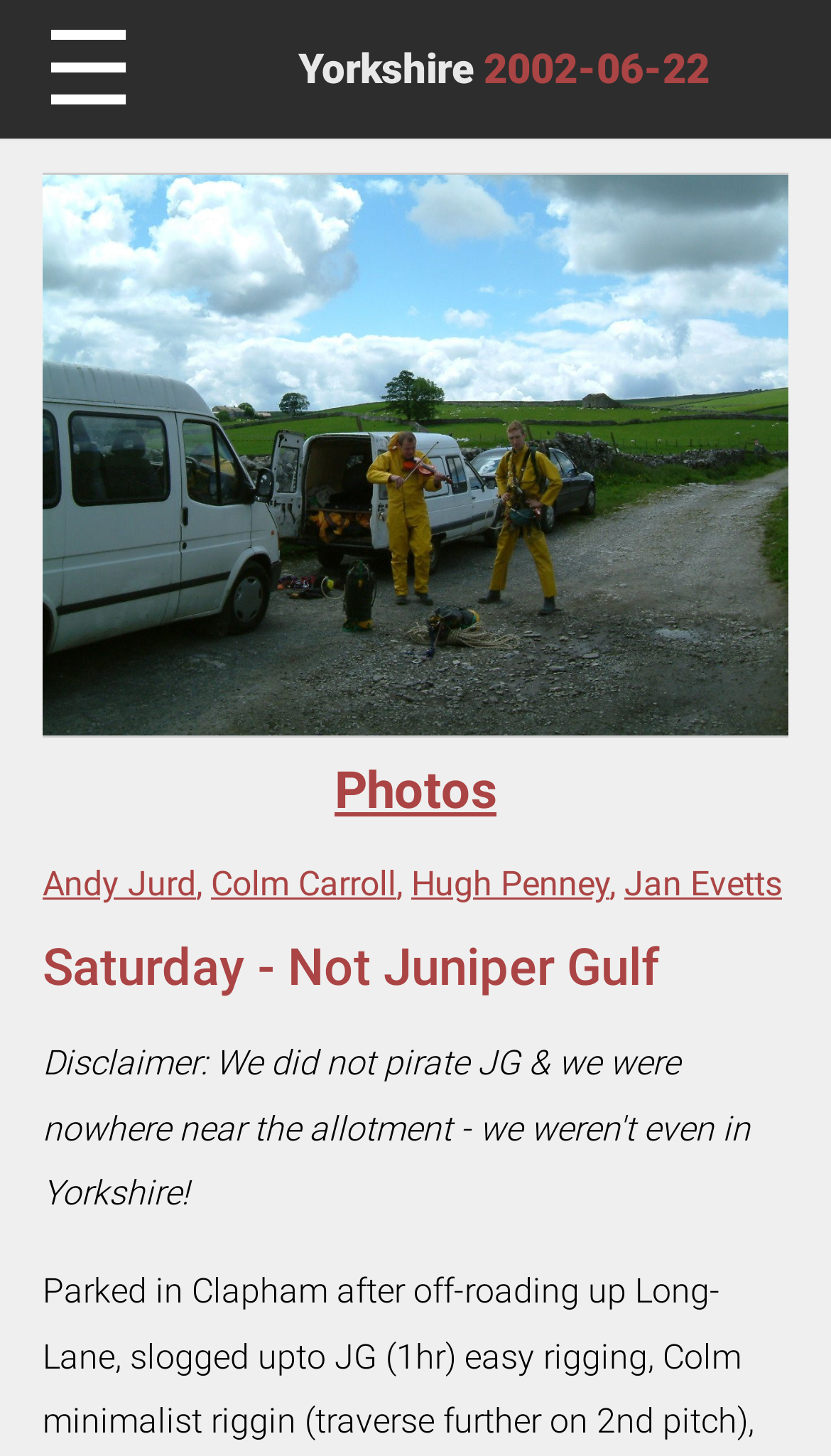Using details from the image, please answer the following question comprehensively:
What is the date mentioned on the webpage?

I found the date '2002-06-22' on the webpage, which is located at the top of the page, indicating that it might be a date related to a specific event or activity.